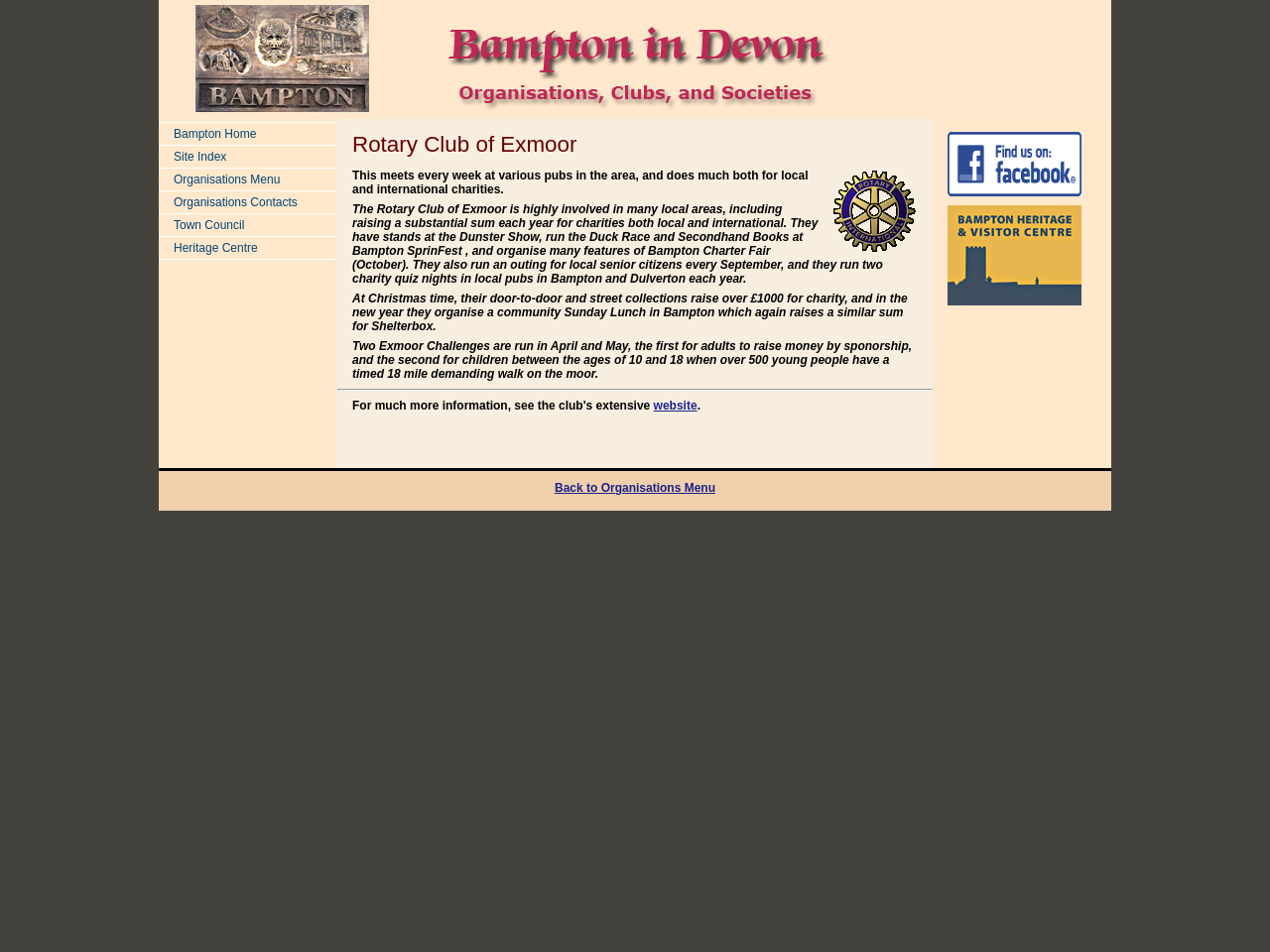Answer this question in one word or a short phrase: What is the purpose of the Rotary Club of Exmoor?

Charity work